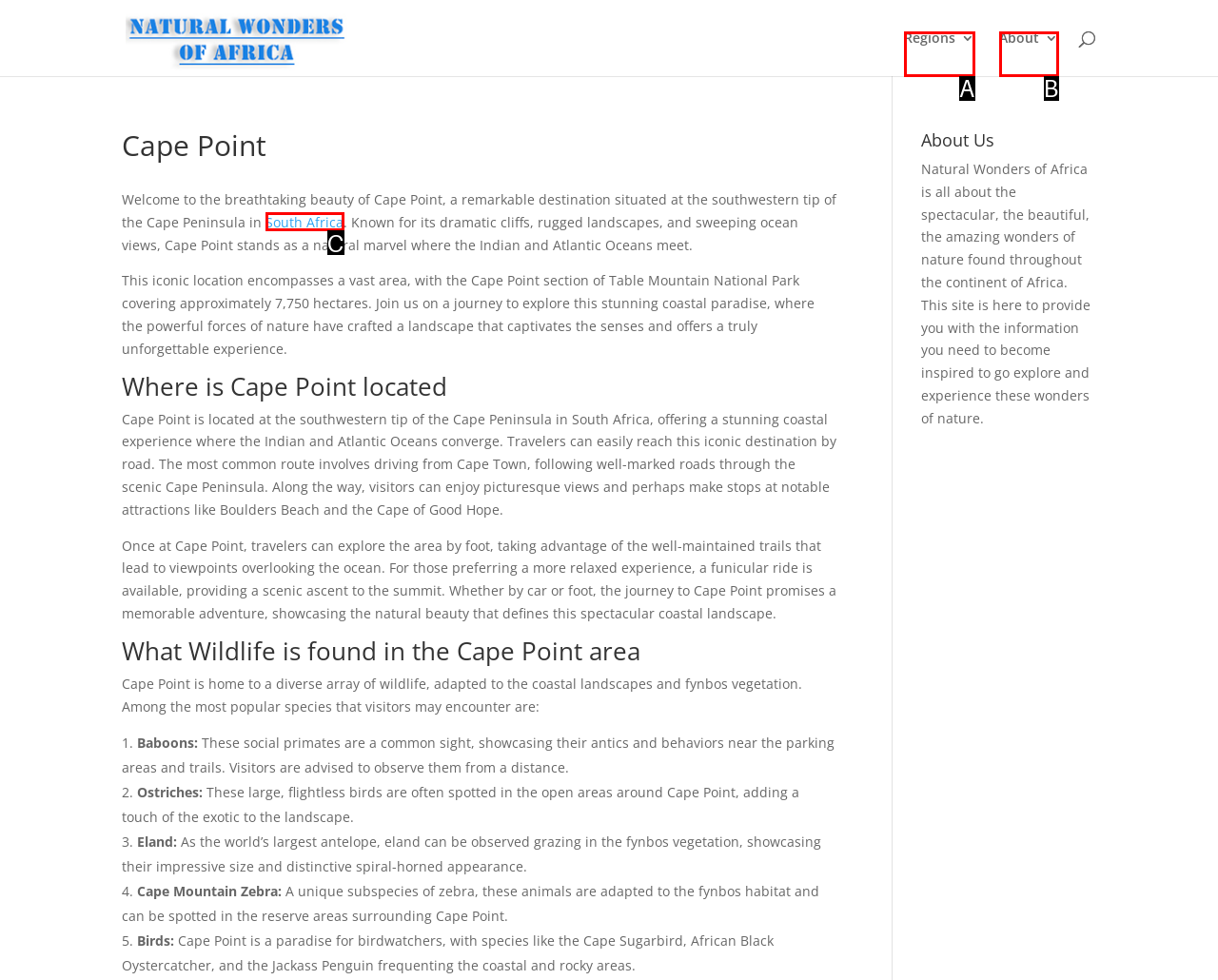Choose the letter of the UI element that aligns with the following description: South Africa
State your answer as the letter from the listed options.

C